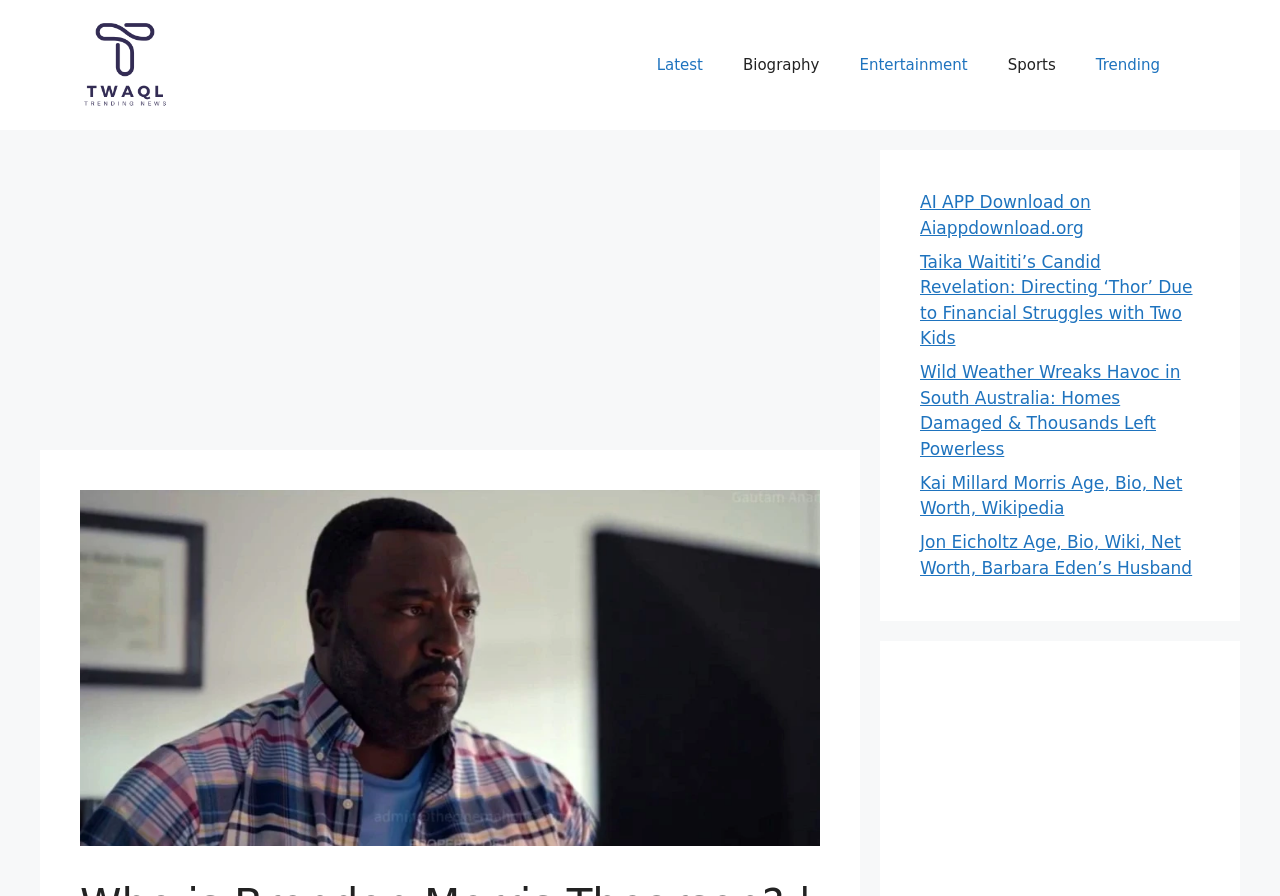Please identify the bounding box coordinates of the clickable area that will allow you to execute the instruction: "Check the article about Kai Millard Morris".

[0.719, 0.527, 0.924, 0.578]